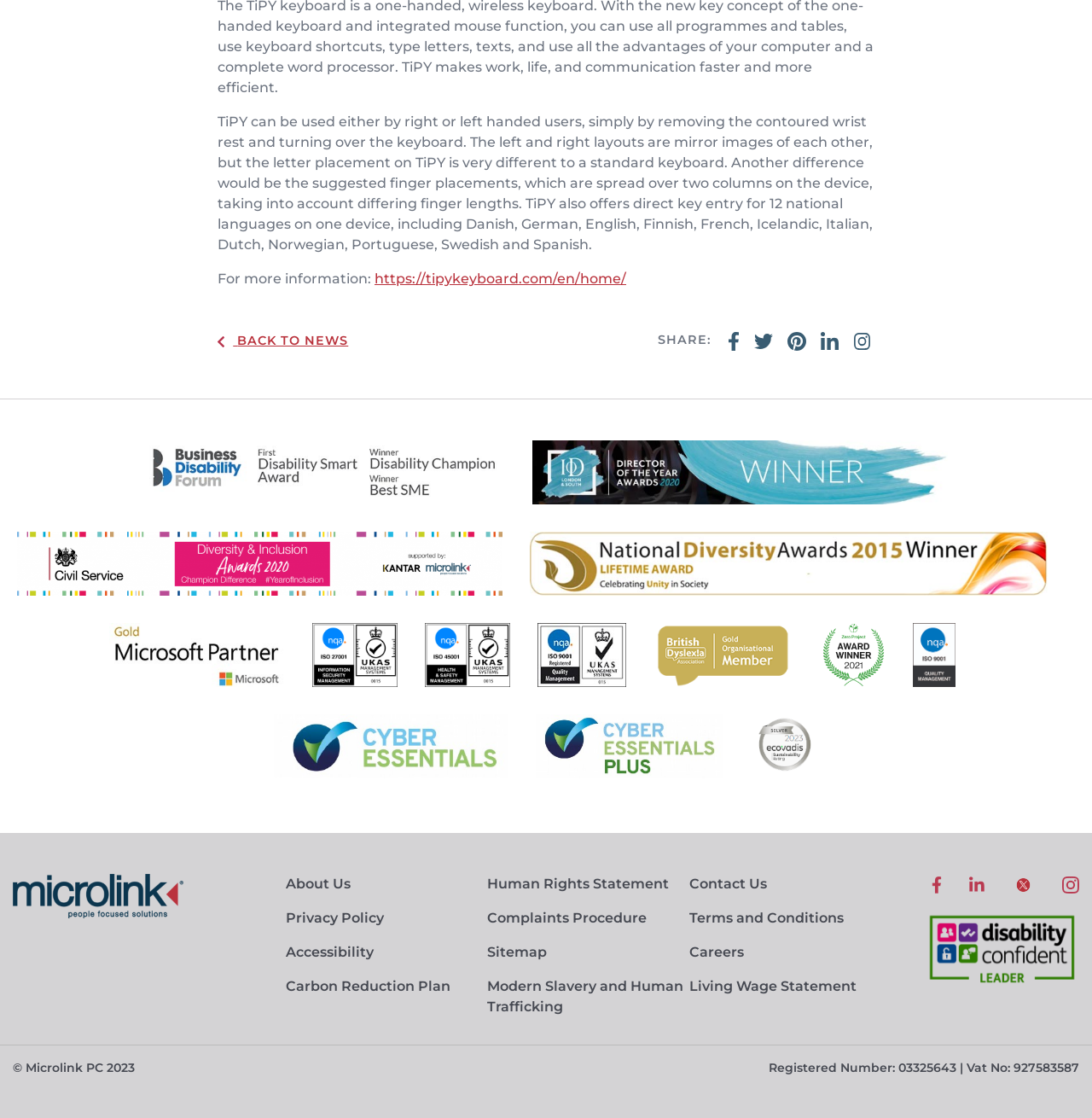Please identify the bounding box coordinates of the area I need to click to accomplish the following instruction: "Click the link to learn more about TiPY keyboard".

[0.343, 0.242, 0.573, 0.257]